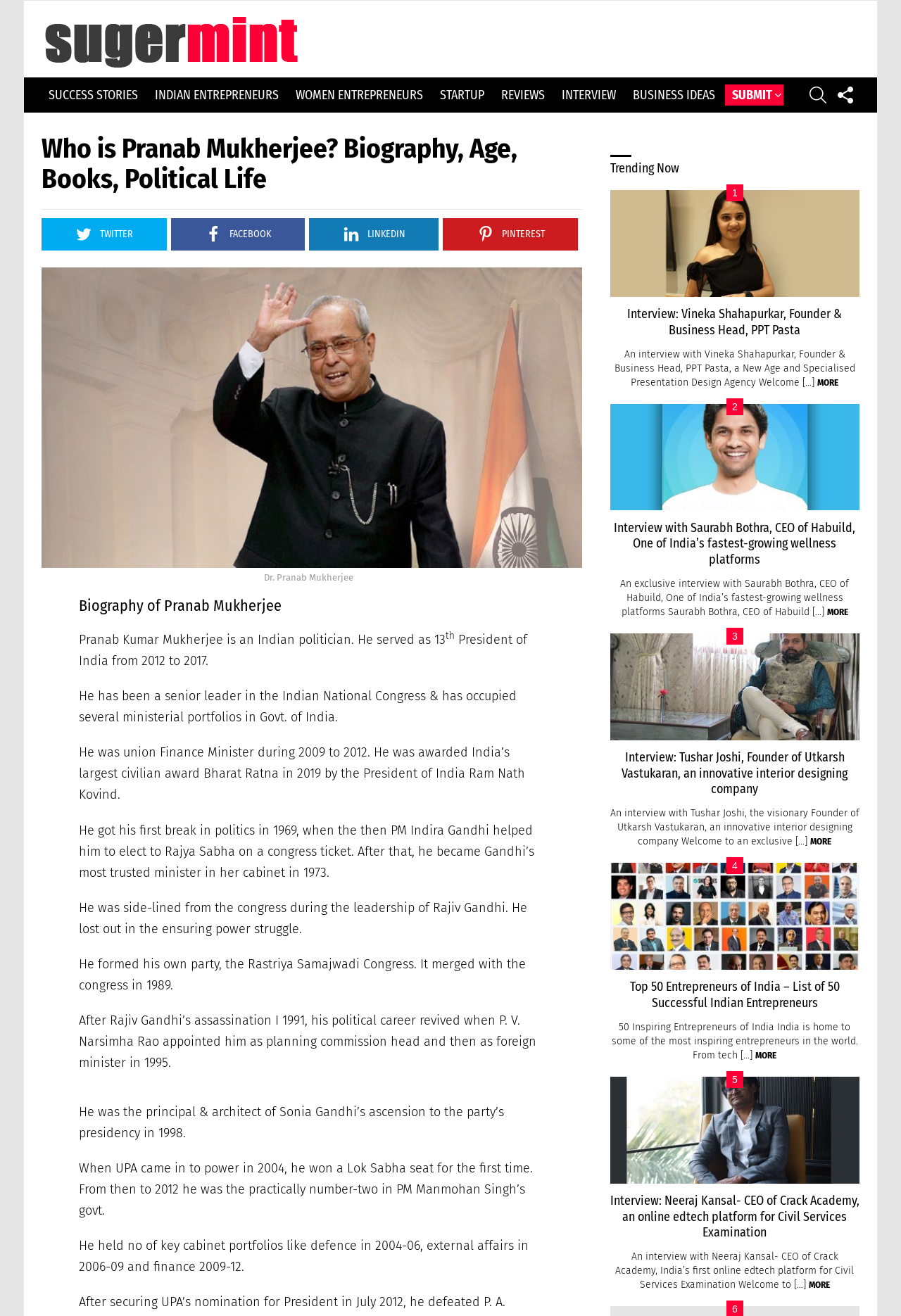Please mark the clickable region by giving the bounding box coordinates needed to complete this instruction: "Click on the 'SUCCESS STORIES' link".

[0.046, 0.064, 0.161, 0.08]